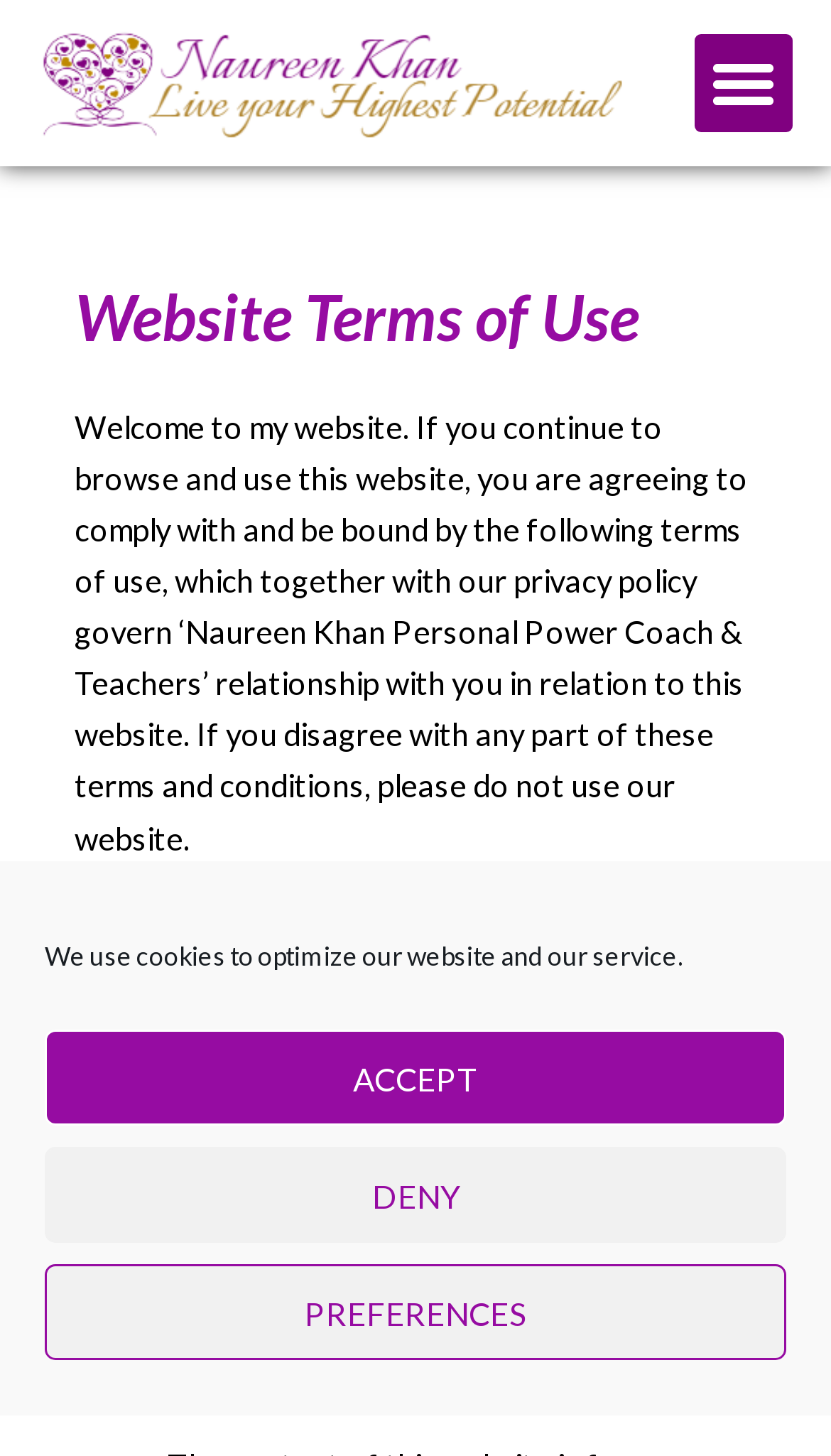Illustrate the webpage's structure and main components comprehensively.

The webpage is titled "Terms Of Use - Naureen Khan - Personal Power Coach" and has a prominent dialog box at the top center of the page, which is a cookie consent management system. This dialog box contains a brief message about using cookies to optimize the website and service, and three buttons: "ACCEPT", "DENY", and "PREFERENCES".

Below the dialog box, there is a link at the top left corner of the page, and a menu toggle button at the top right corner. 

The main content of the webpage is divided into sections, starting with a heading "Website Terms of Use" at the top center of the page. Below the heading, there is a paragraph of text that outlines the terms of use, including the agreement to comply with the terms and conditions, and the relationship between the website owner and the user.

Following this paragraph, there are three more paragraphs of text that provide further details about the terms of use, including the definition of terms, the start date of the agreement, and the subject of the website's use. These paragraphs are arranged in a vertical sequence, with each paragraph positioned below the previous one.